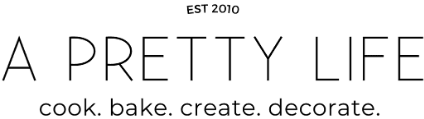Utilize the information from the image to answer the question in detail:
What are the main focuses of the blog?

The main focuses of the blog can be inferred from the tagline 'cook. bake. create. decorate.' which is written below the main title of the logo, highlighting the blog's emphasis on cooking, baking, and home decoration.